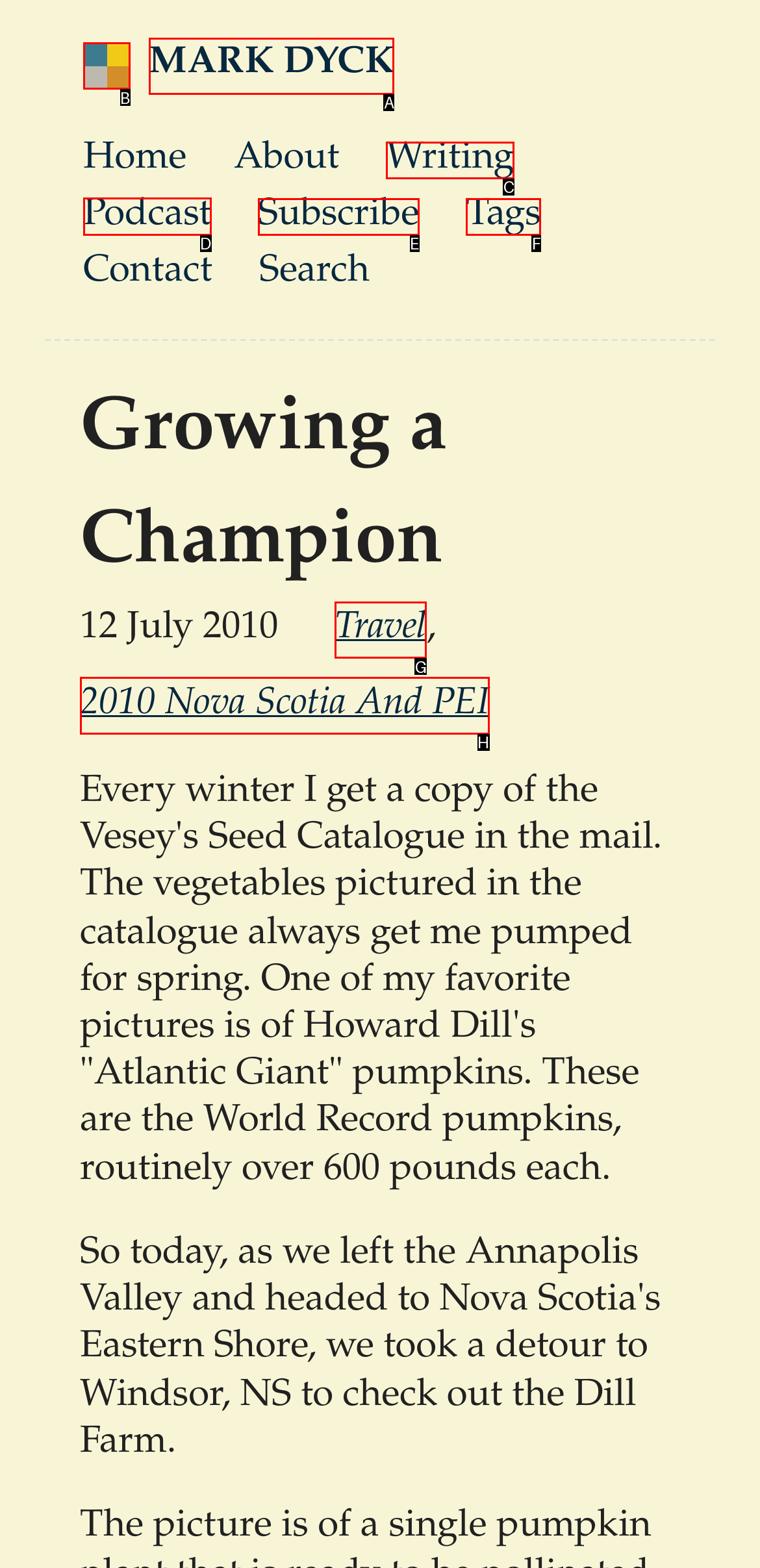Point out which UI element to click to complete this task: listen to podcast
Answer with the letter corresponding to the right option from the available choices.

D